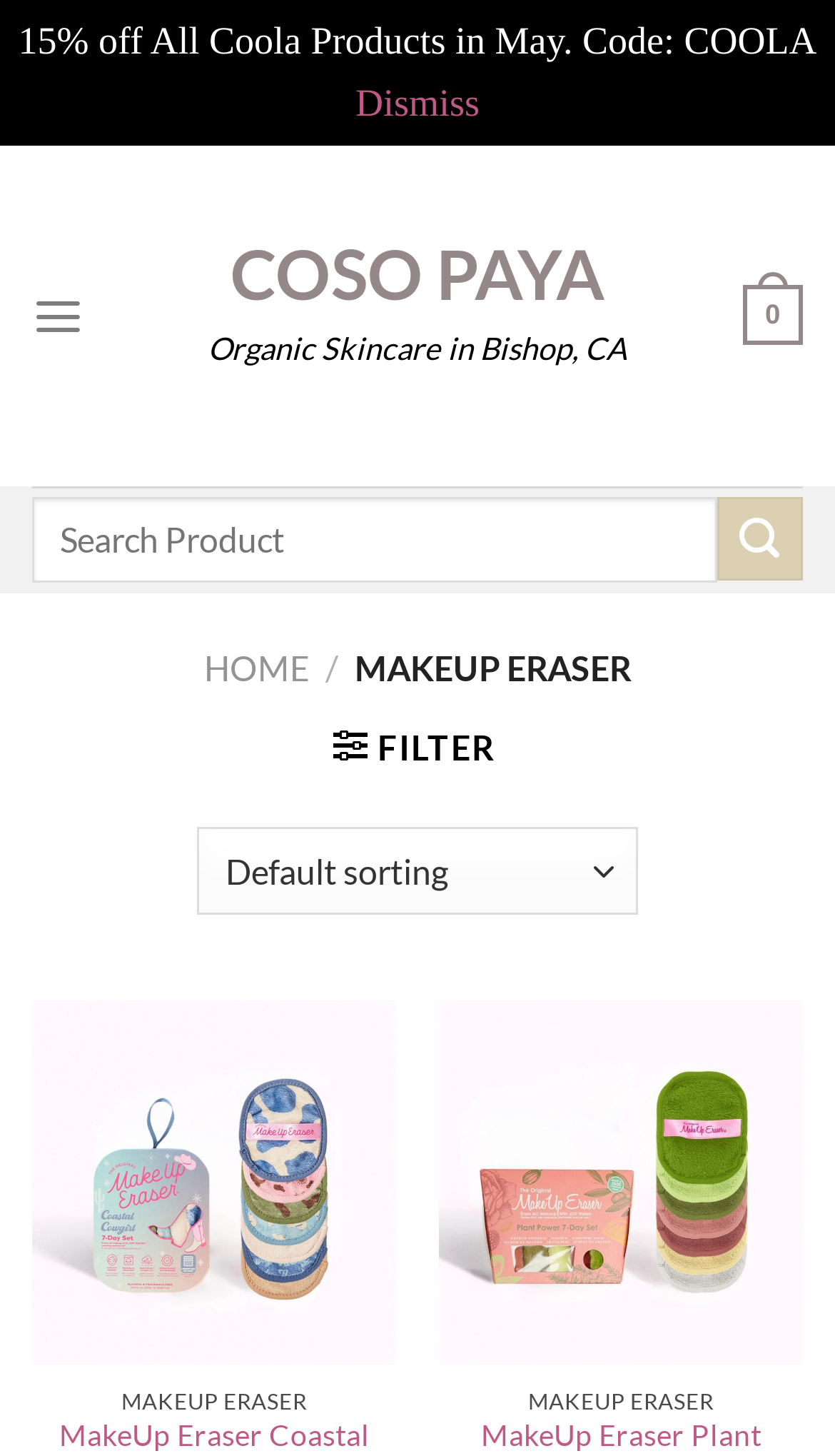Provide a comprehensive caption for the webpage.

This webpage is an online shop for makeup erasers. At the top, there is a promotional banner announcing 15% off all Coola products in May, with a "Dismiss" button to the right. Below this, the website's logo "COSO PAYA" is displayed prominently. 

To the right of the logo, there is a tagline "Organic Skincare in Bishop, CA". A "Menu" link is located on the top left, which expands to reveal the main menu. Next to it, there is a cart icon with a "0" indicator, suggesting an empty cart. 

A search bar is positioned below the menu, with a "Search for:" label and a submit button. The search bar spans most of the width of the page. 

The main navigation menu is located below the search bar, with links to "HOME" and "MAKEUP ERASER" categories. A "FILTER" icon is situated to the right of the navigation menu. 

Below the navigation menu, there is a section for shopping, where products are listed. The products are displayed in a grid layout, with each product featuring an image and a link to the product page. The products are labeled as "MakeUp Eraser Coastal Cowgirl 7-Day Set" and "MakeUp Eraser Plant Power 7-Day Set", respectively. Each product has a corresponding image below its name.